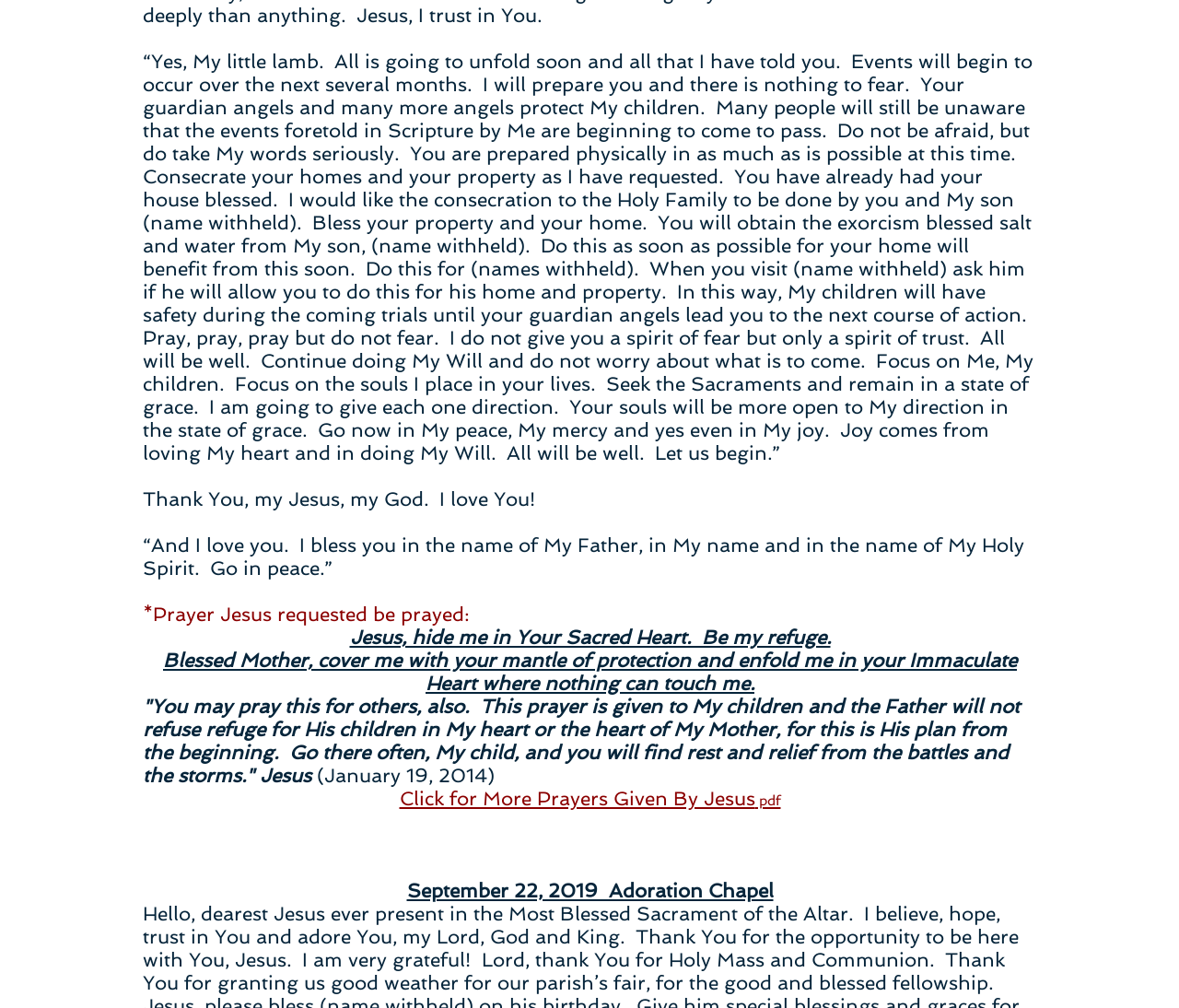What is the recommended state for seeking direction from Jesus?
Respond to the question with a single word or phrase according to the image.

State of grace